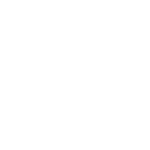Elaborate on all the key elements and details present in the image.

The image features a logo for "Sun-In-One," a brand that specializes in solar power products and lighting solutions. The logo is characterized by a stylized sun, emphasizing the company's focus on renewable energy. Sun-In-One engineers and manufactures a variety of solar products, including solar sign kits, security lighting, and off-grid power solutions, all designed to offer reliability and safety for everyday use. The branding reflects the innovative approach the company takes towards sustainability and energy efficiency in its offerings.